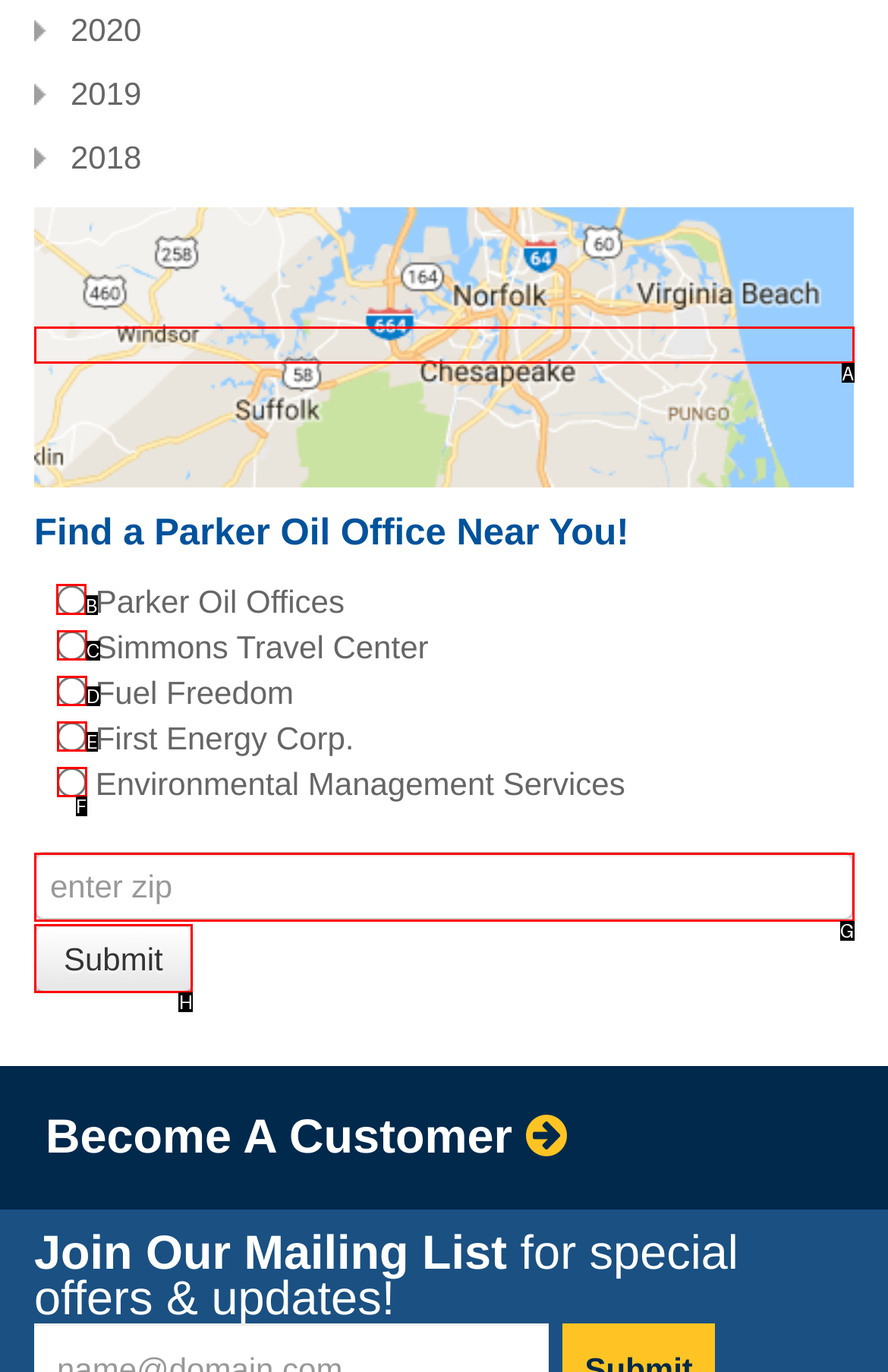Identify the correct choice to execute this task: Select Parker Oil Offices
Respond with the letter corresponding to the right option from the available choices.

B